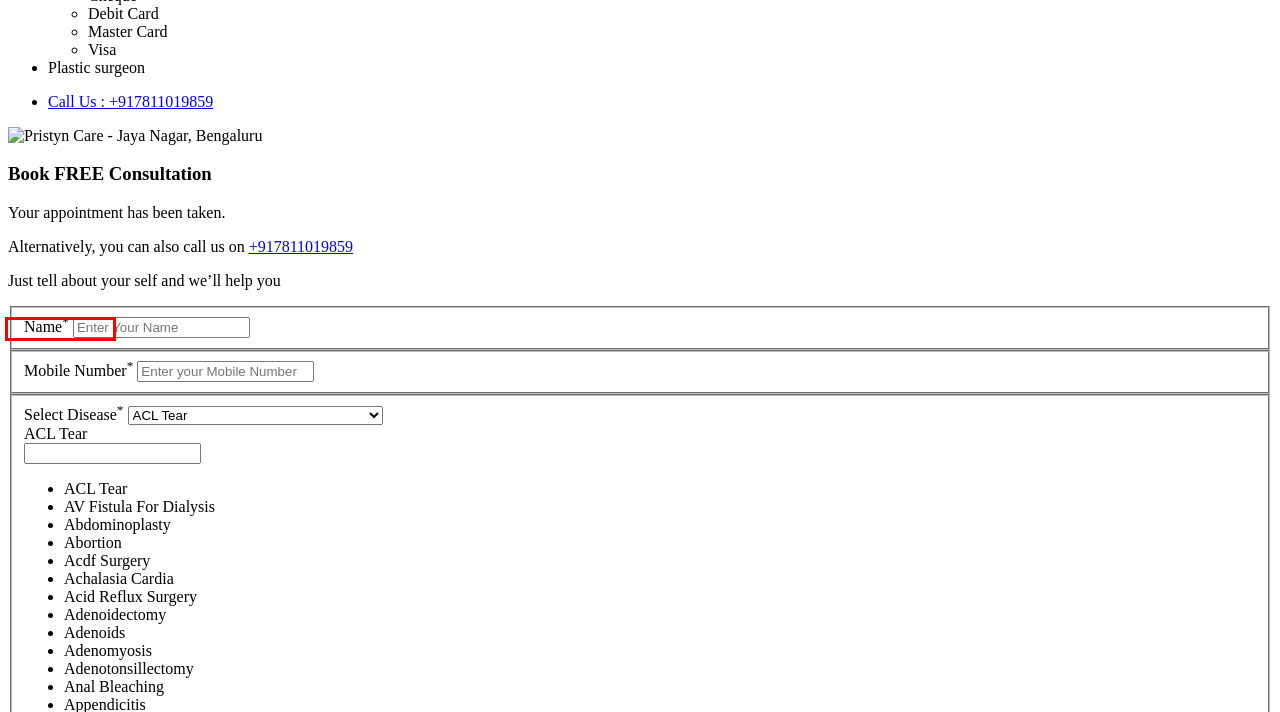Look at the screenshot of a webpage with a red bounding box and select the webpage description that best corresponds to the new page after clicking the element in the red box. Here are the options:
A. Pristyn Care, Jaya Nagar | Official clinic
B. Pristyn Care, Jaya Nagar | Get accurate driving direction
C. Pristyn Care Locator/Finder Near Me | Surgical Clinic
D. Pristyn Care, Jaya Nagar | Contact clinic - Official
E. Pristyn Care Locator | Karnataka | Surgical Clinic
F. Pristyn Care Locator | 19th Main Road, Bengaluru, 560069 | Surgical Clinic
G. Pristyn Care Locator | Bengaluru | Surgical Clinic
H. Pristyn Care Locator/Finder | Surgical Clinic

F